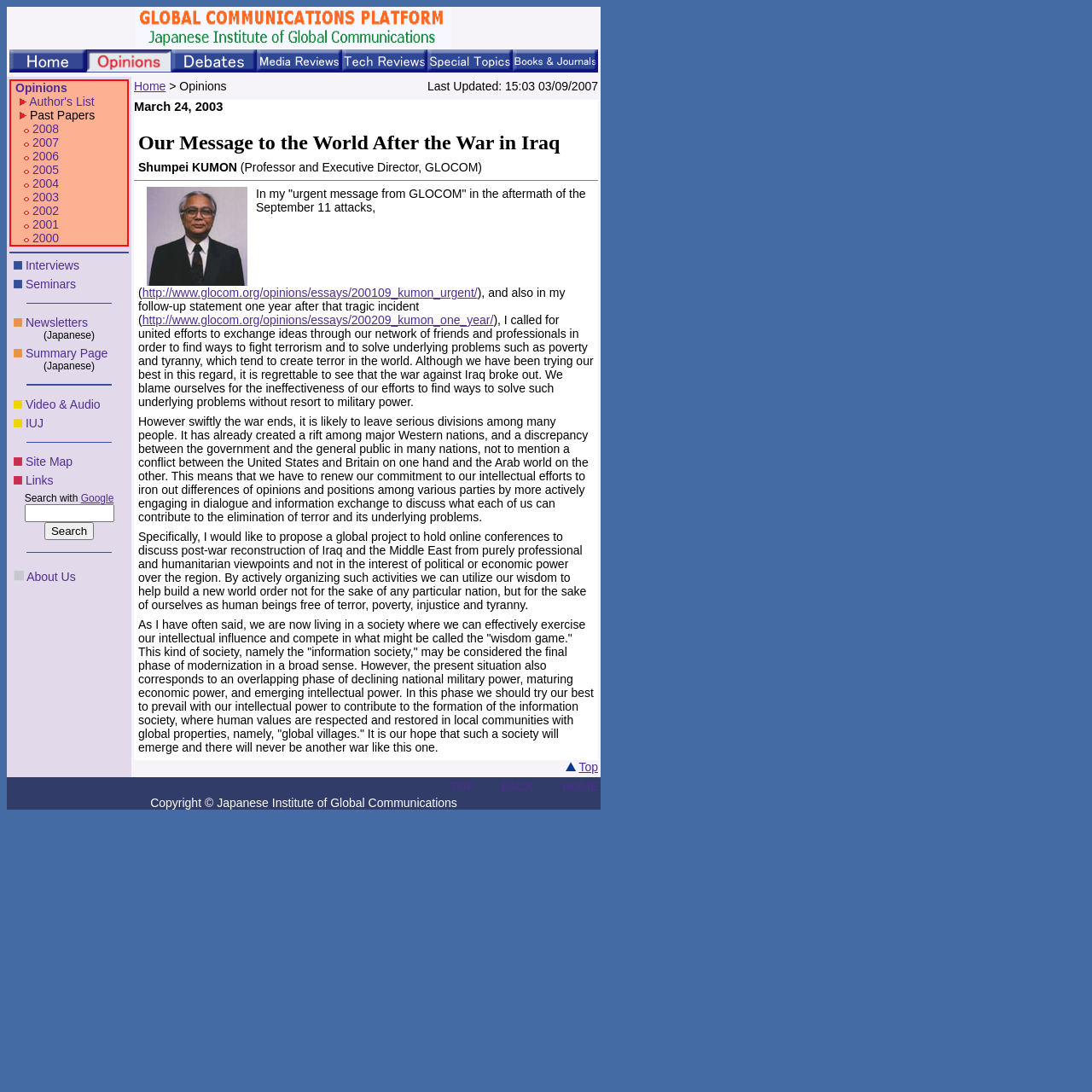For the given element description alt="Books & Journals" name="Image7", determine the bounding box coordinates of the UI element. The coordinates should follow the format (top-left x, top-left y, bottom-right x, bottom-right y) and be within the range of 0 to 1.

[0.47, 0.056, 0.548, 0.069]